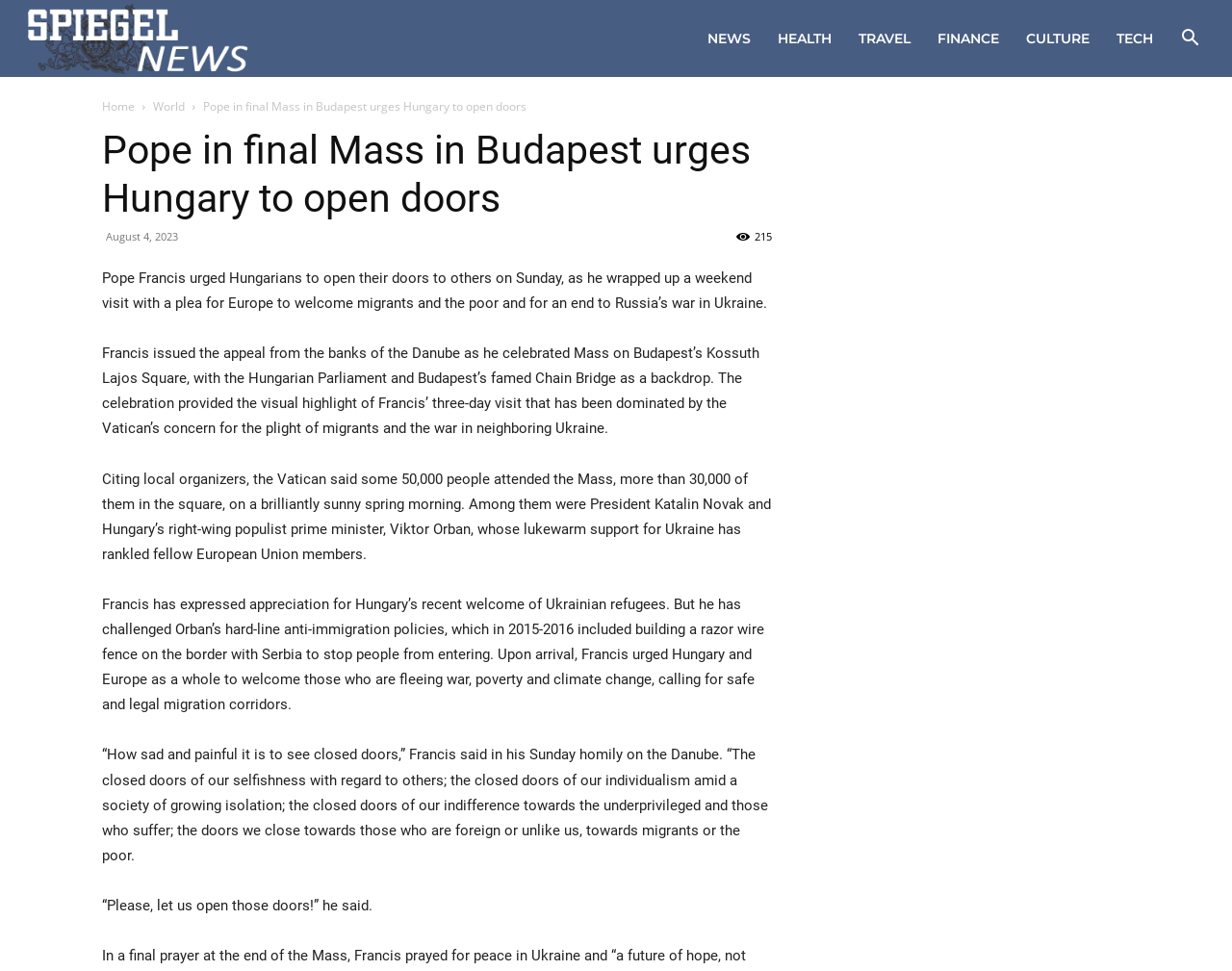How many people attended the Mass?
Please interpret the details in the image and answer the question thoroughly.

I found the answer by reading the article, which states that 'Citing local organizers, the Vatican said some 50,000 people attended the Mass...' This indicates that 50,000 people attended the event.